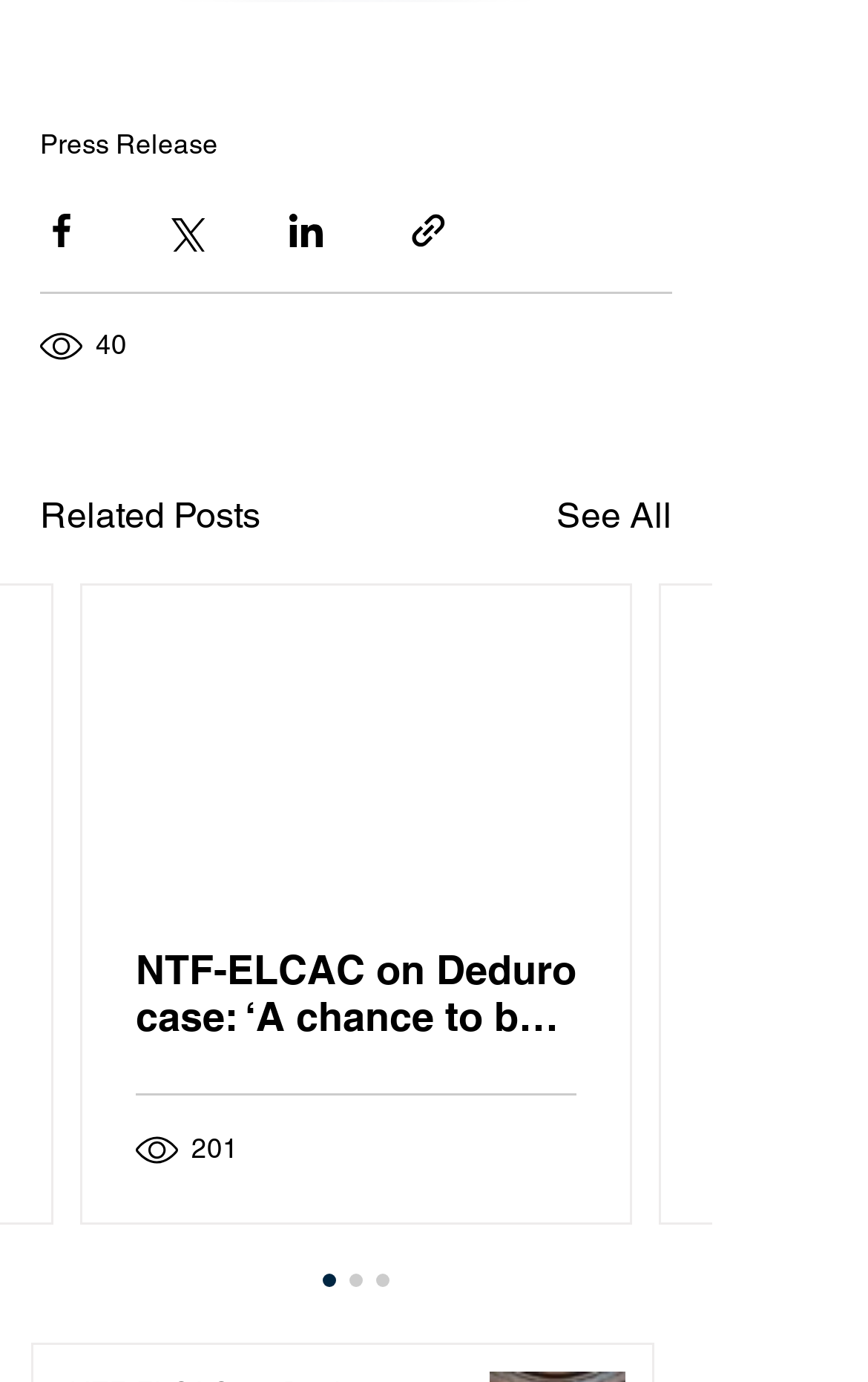How many related posts are displayed?
Using the image as a reference, answer with just one word or a short phrase.

1